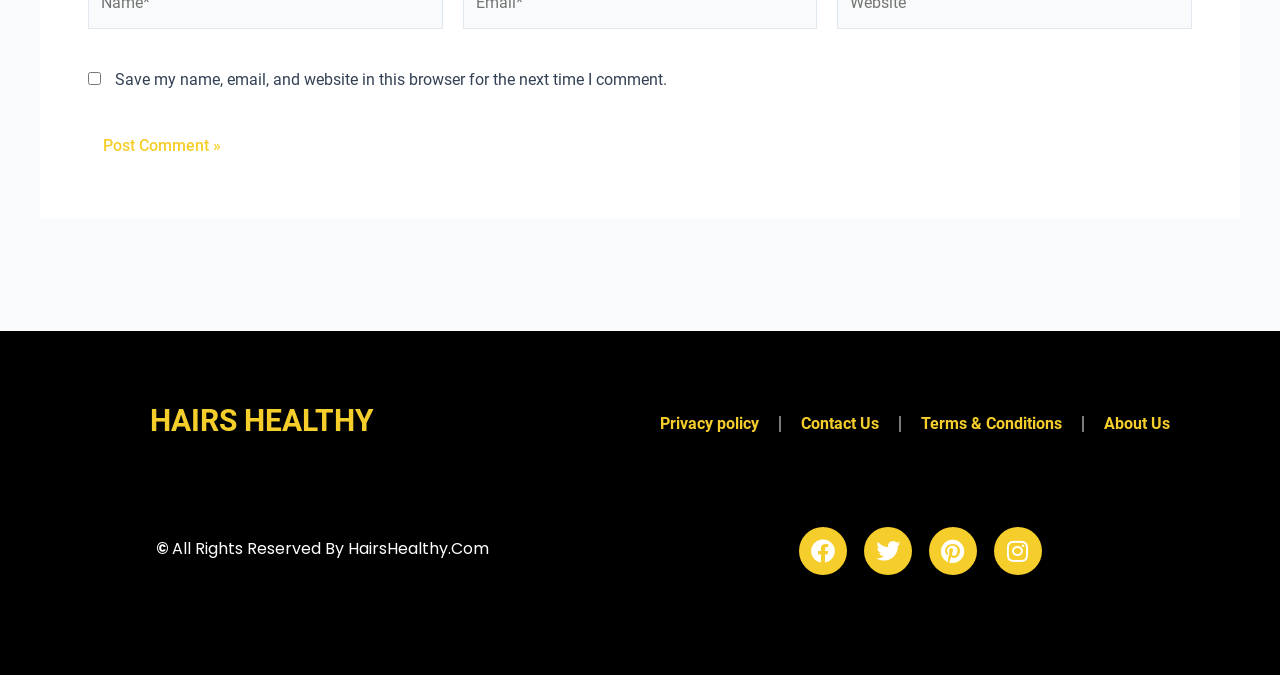Kindly determine the bounding box coordinates for the clickable area to achieve the given instruction: "Read the Privacy policy".

[0.5, 0.594, 0.609, 0.662]